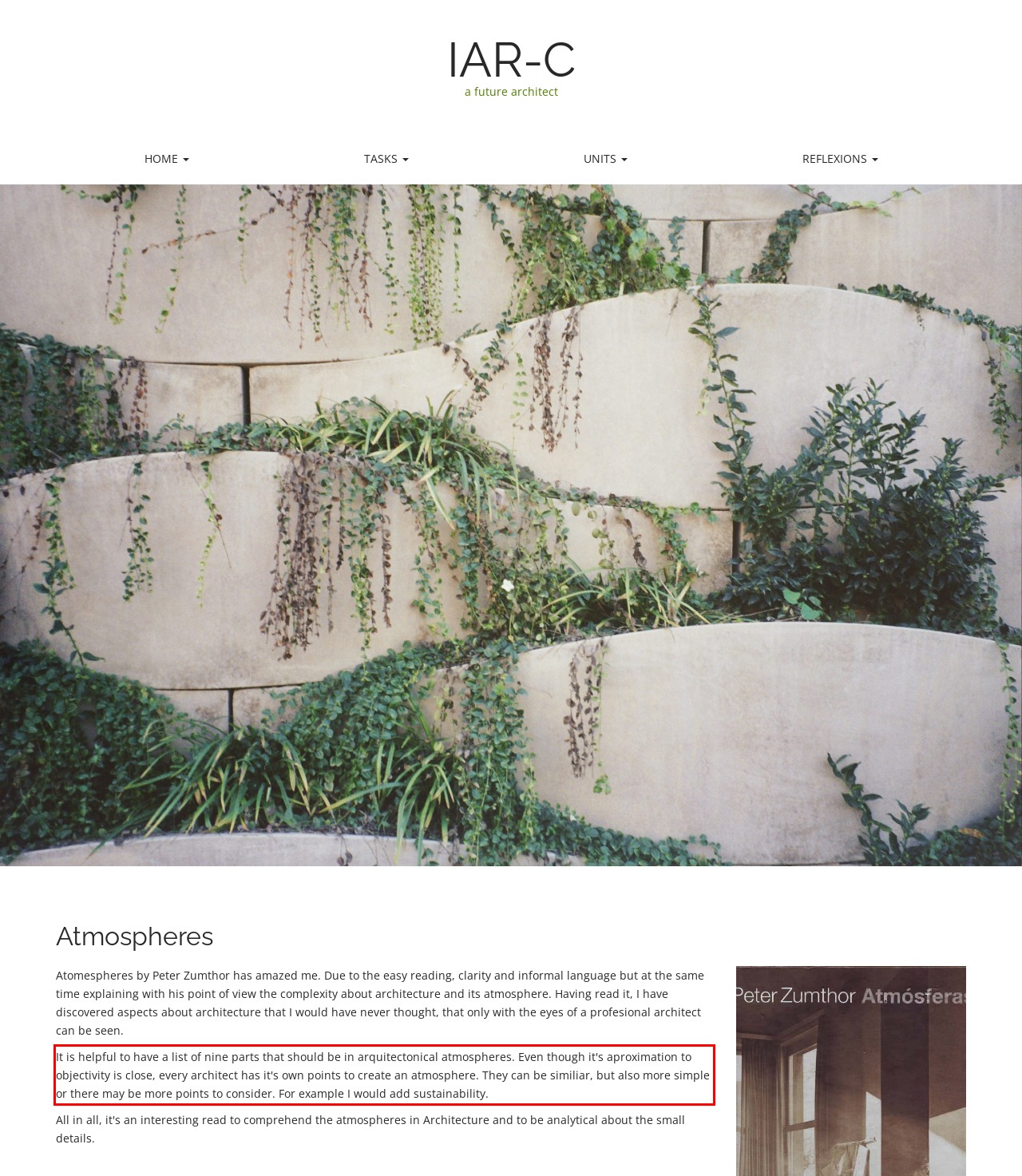Analyze the screenshot of a webpage where a red rectangle is bounding a UI element. Extract and generate the text content within this red bounding box.

It is helpful to have a list of nine parts that should be in arquitectonical atmospheres. Even though it's aproximation to objectivity is close, every architect has it's own points to create an atmosphere. They can be similiar, but also more simple or there may be more points to consider. For example I would add sustainability.